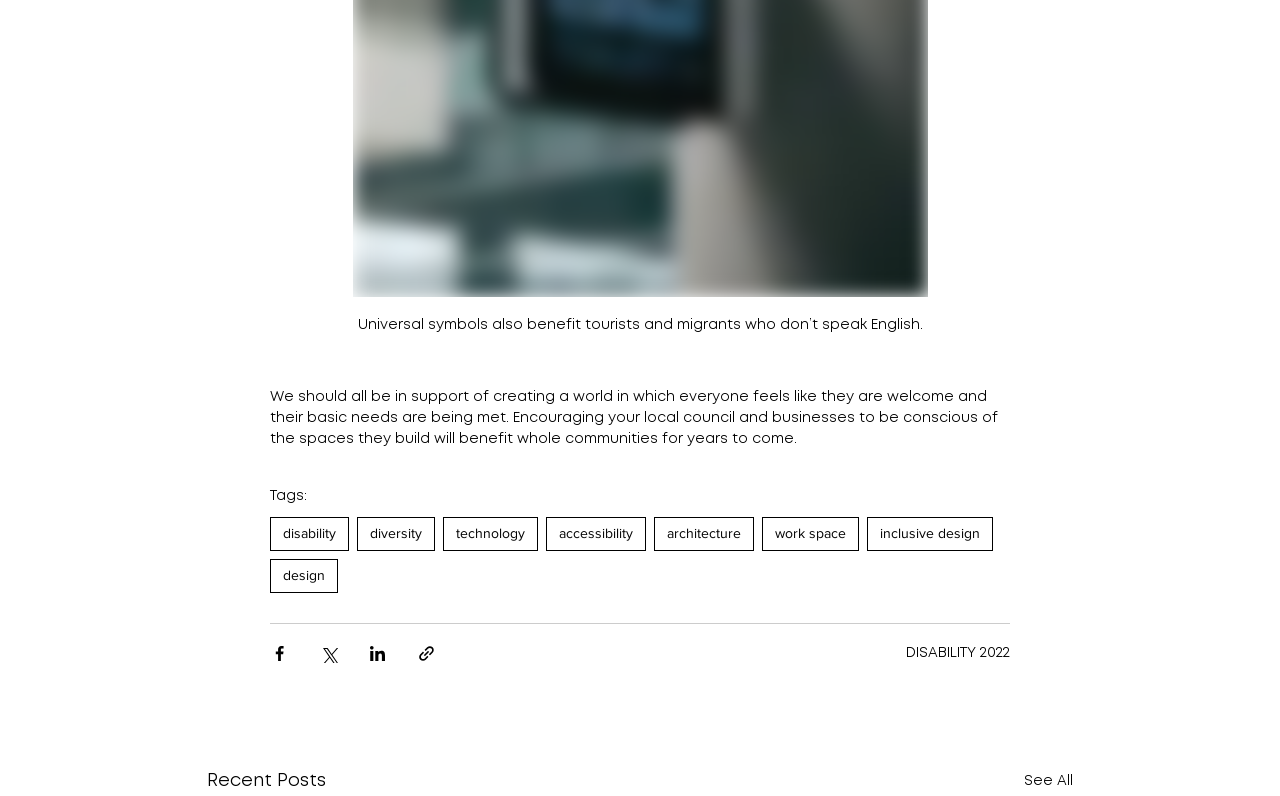Locate the coordinates of the bounding box for the clickable region that fulfills this instruction: "Click on the 'disability' tag".

[0.211, 0.65, 0.273, 0.692]